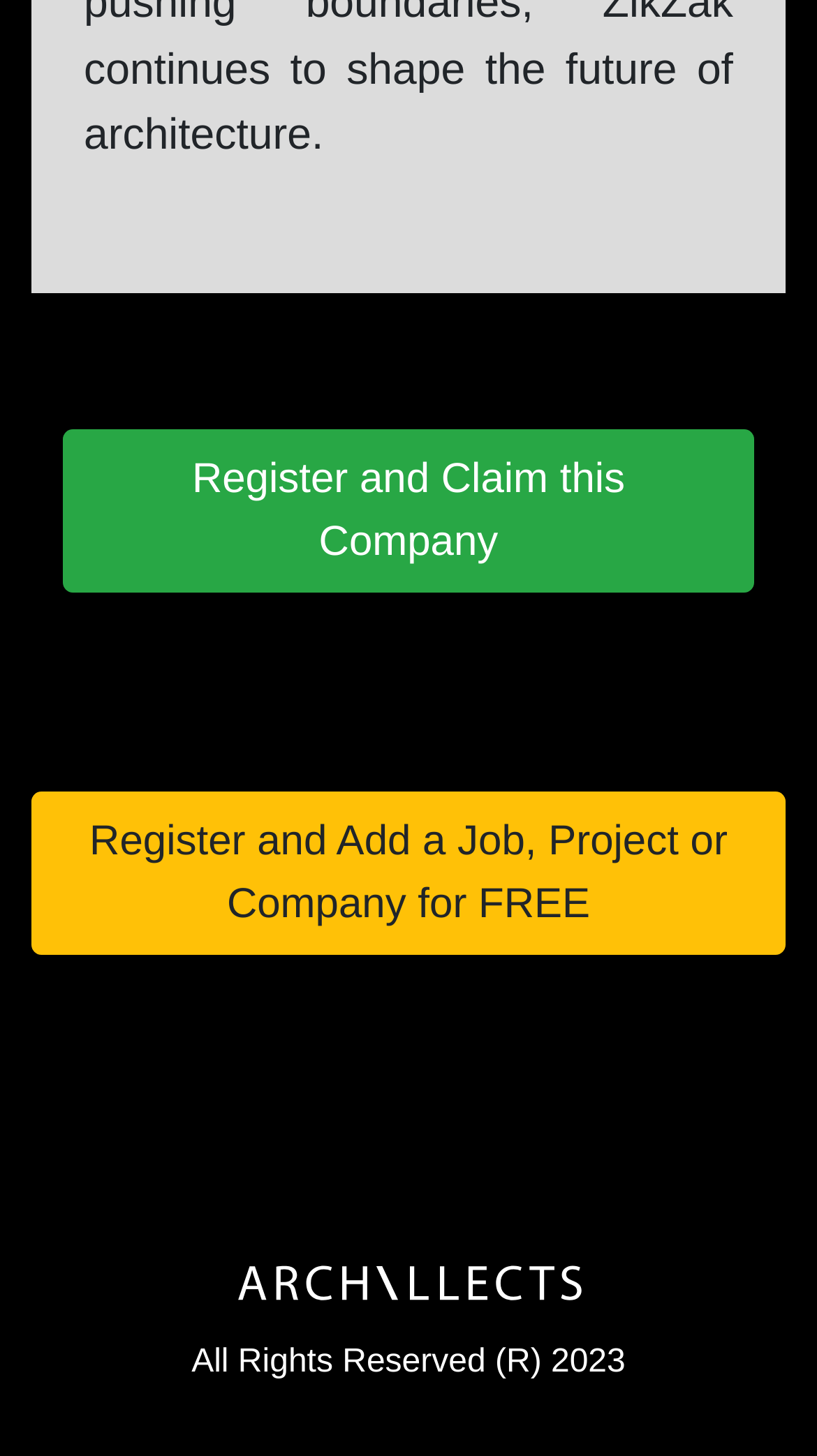Identify the bounding box coordinates for the UI element described as follows: "Register and Claim this Company". Ensure the coordinates are four float numbers between 0 and 1, formatted as [left, top, right, bottom].

[0.077, 0.295, 0.923, 0.407]